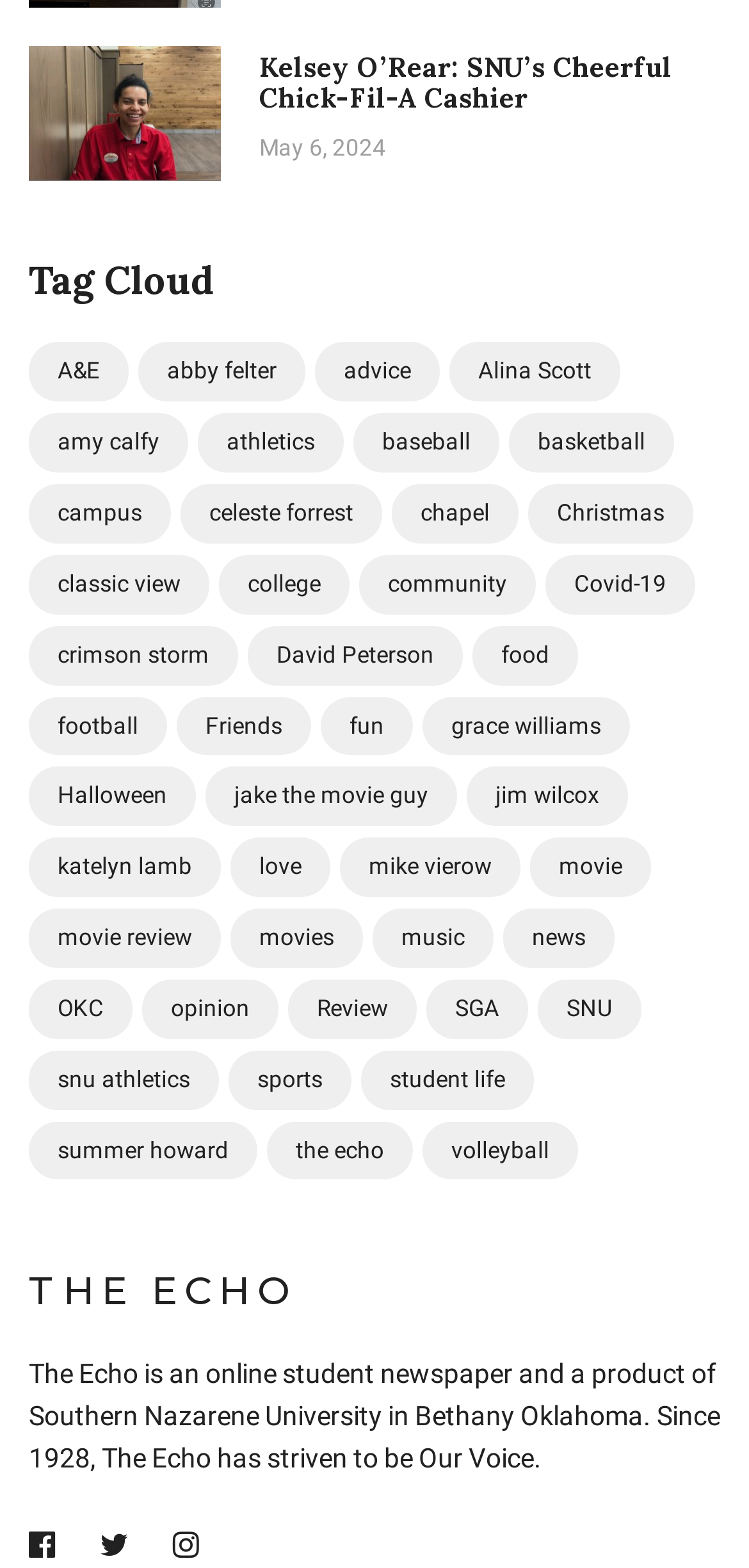Determine the bounding box coordinates of the clickable element to achieve the following action: 'Read the news about 'A&E''. Provide the coordinates as four float values between 0 and 1, formatted as [left, top, right, bottom].

[0.038, 0.218, 0.172, 0.256]